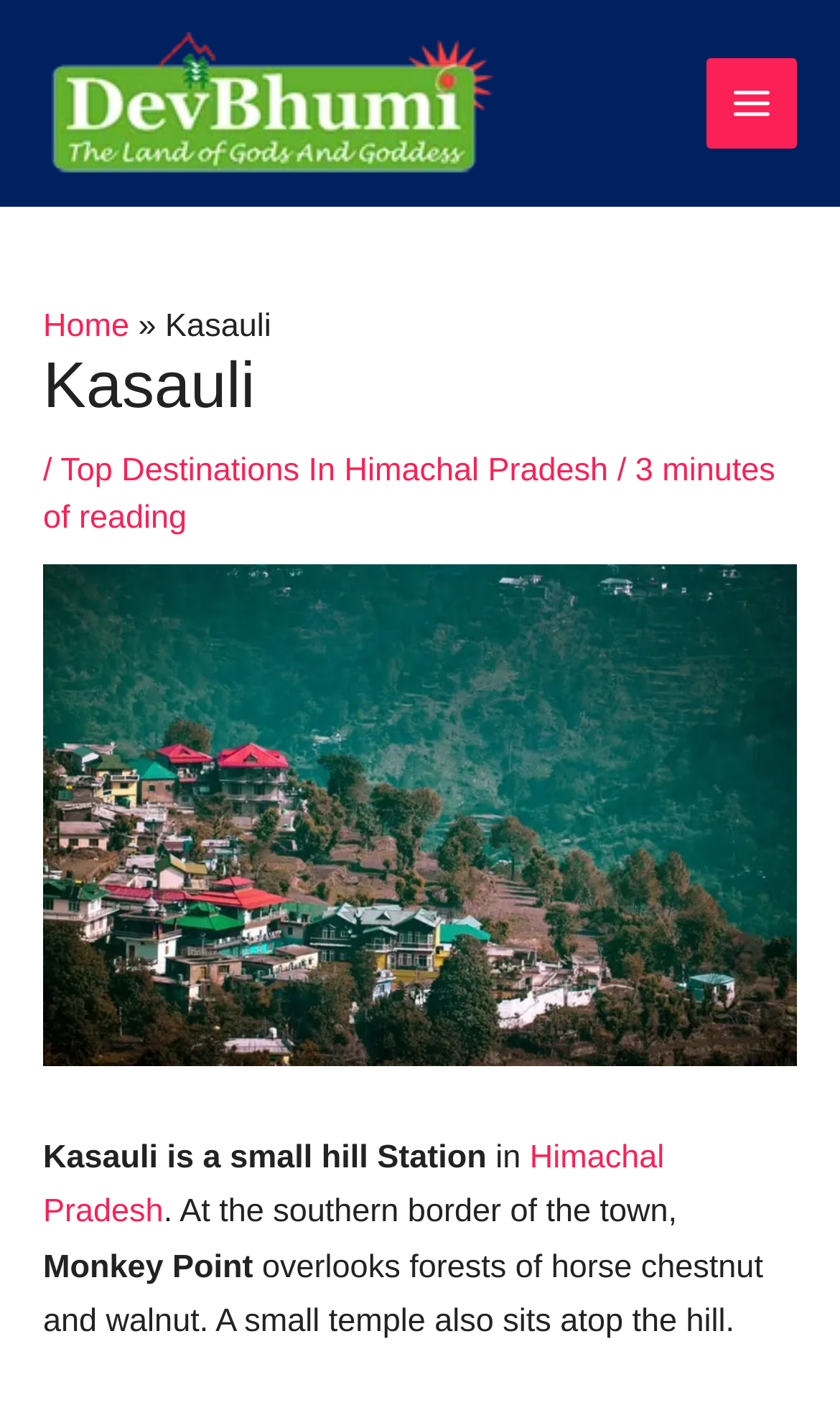Provide the bounding box for the UI element matching this description: "Top Destinations In Himachal Pradesh".

[0.072, 0.321, 0.724, 0.347]